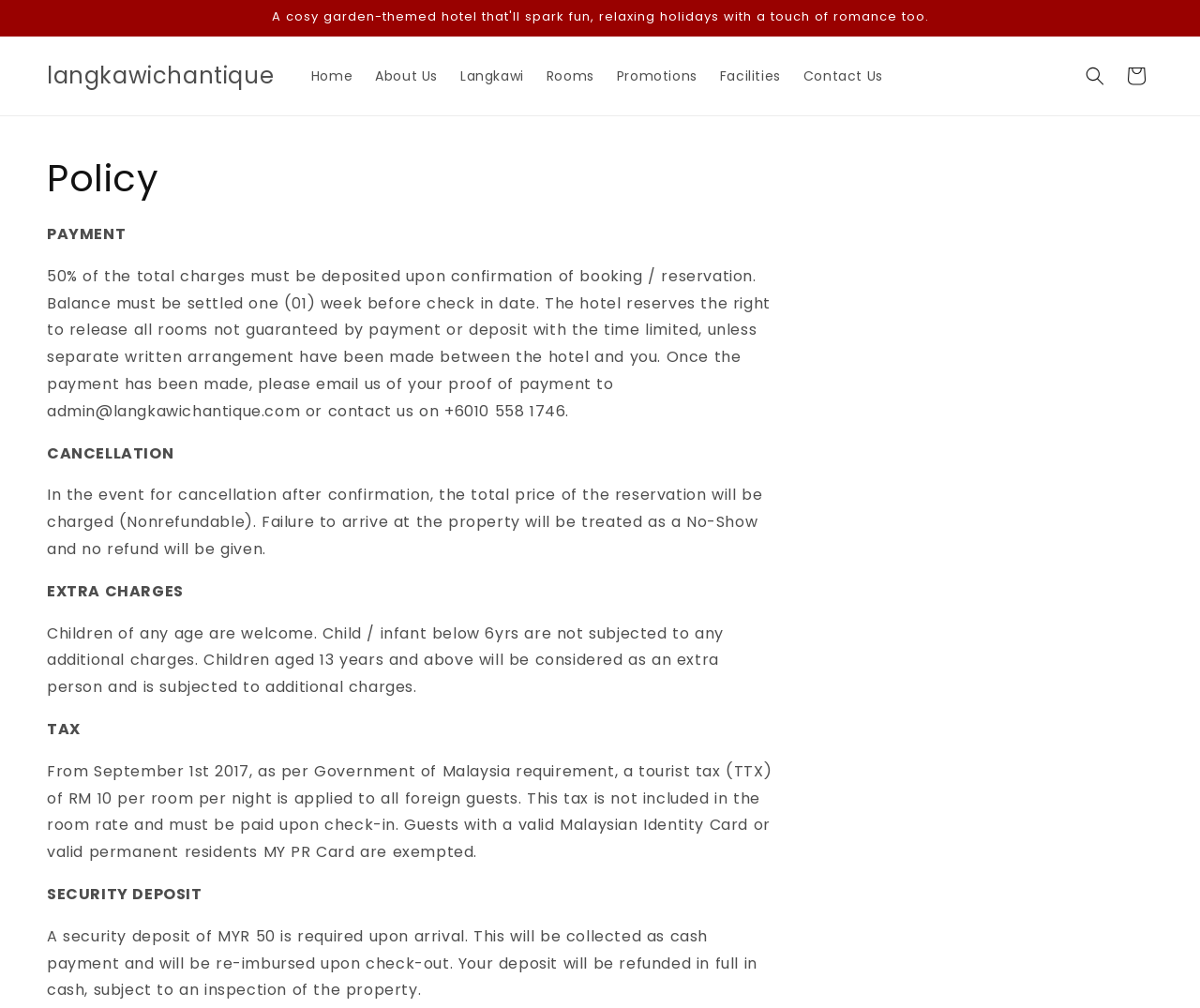Please find the bounding box coordinates of the element that needs to be clicked to perform the following instruction: "Click the 'Search' button". The bounding box coordinates should be four float numbers between 0 and 1, represented as [left, top, right, bottom].

[0.895, 0.055, 0.93, 0.096]